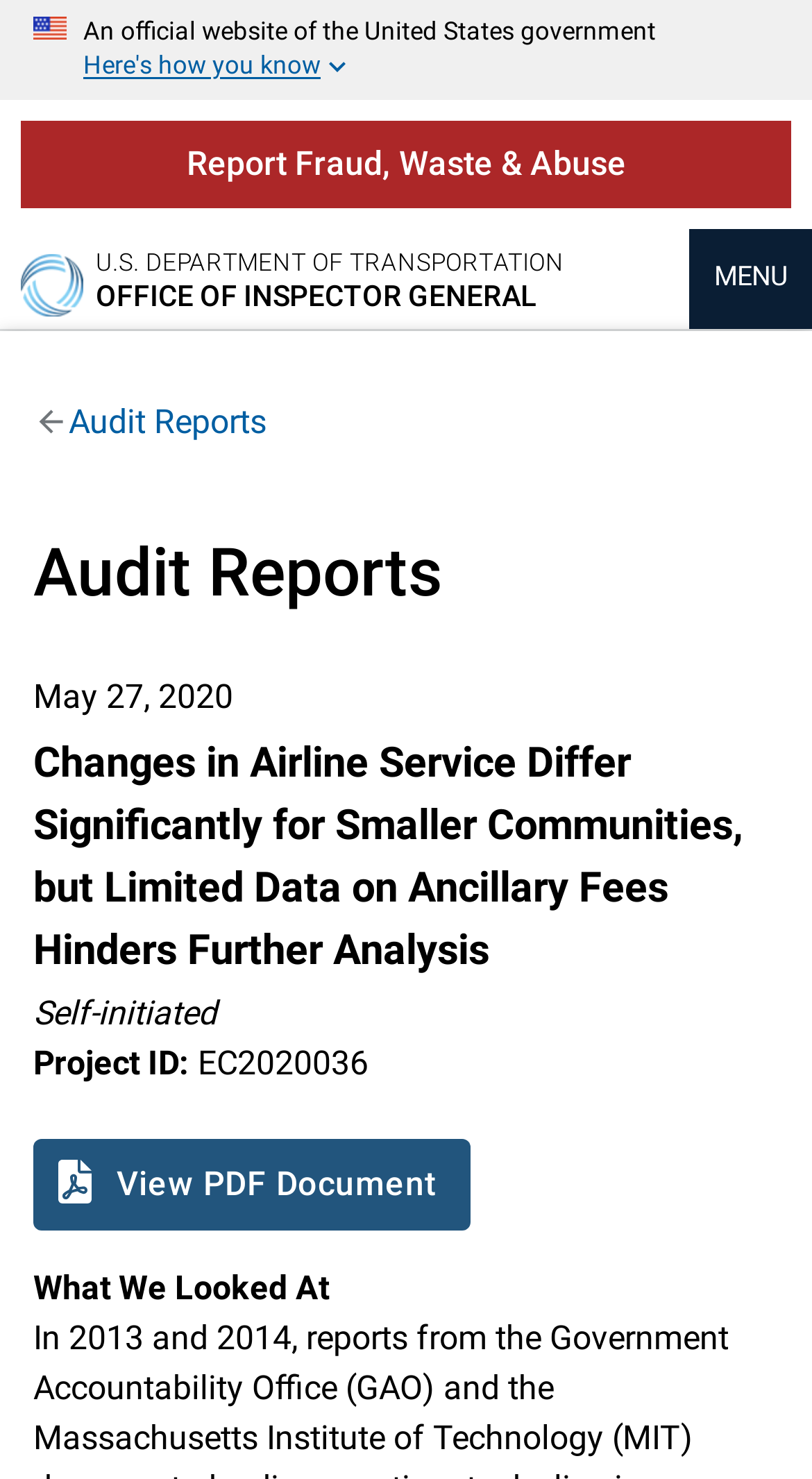Please locate the UI element described by "View PDF Document" and provide its bounding box coordinates.

[0.041, 0.77, 0.578, 0.832]